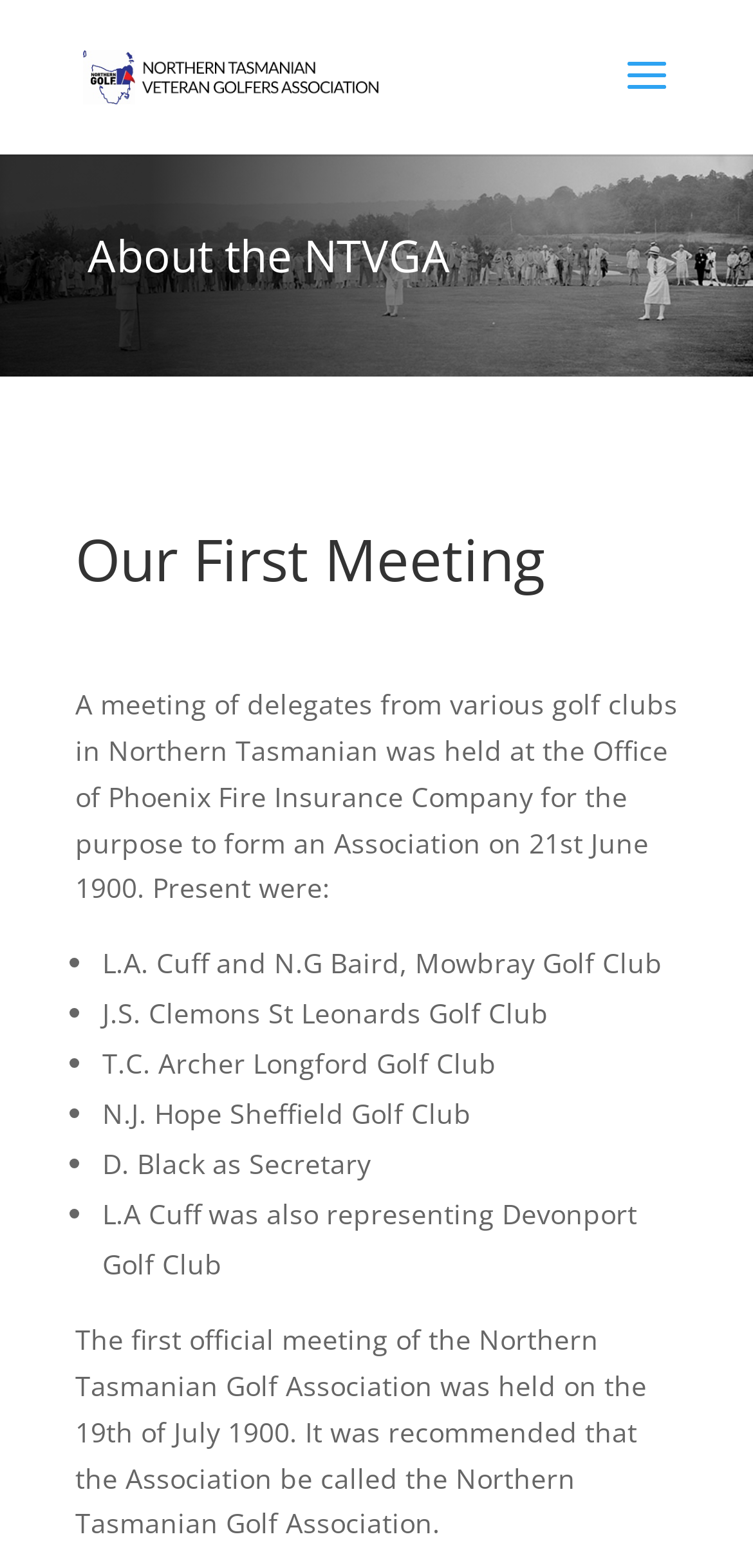How many golf clubs were represented at the first meeting?
Look at the screenshot and give a one-word or phrase answer.

5